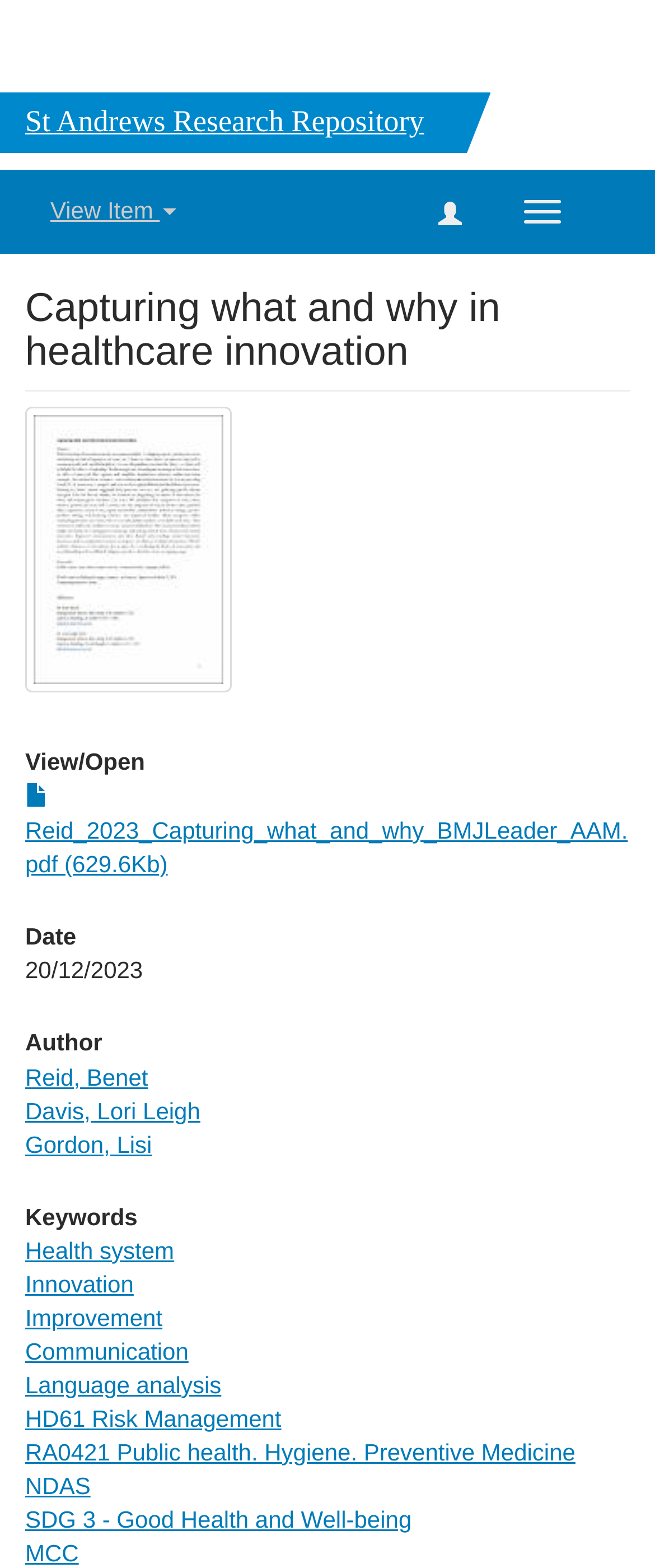Determine the primary headline of the webpage.

St Andrews Research Repository